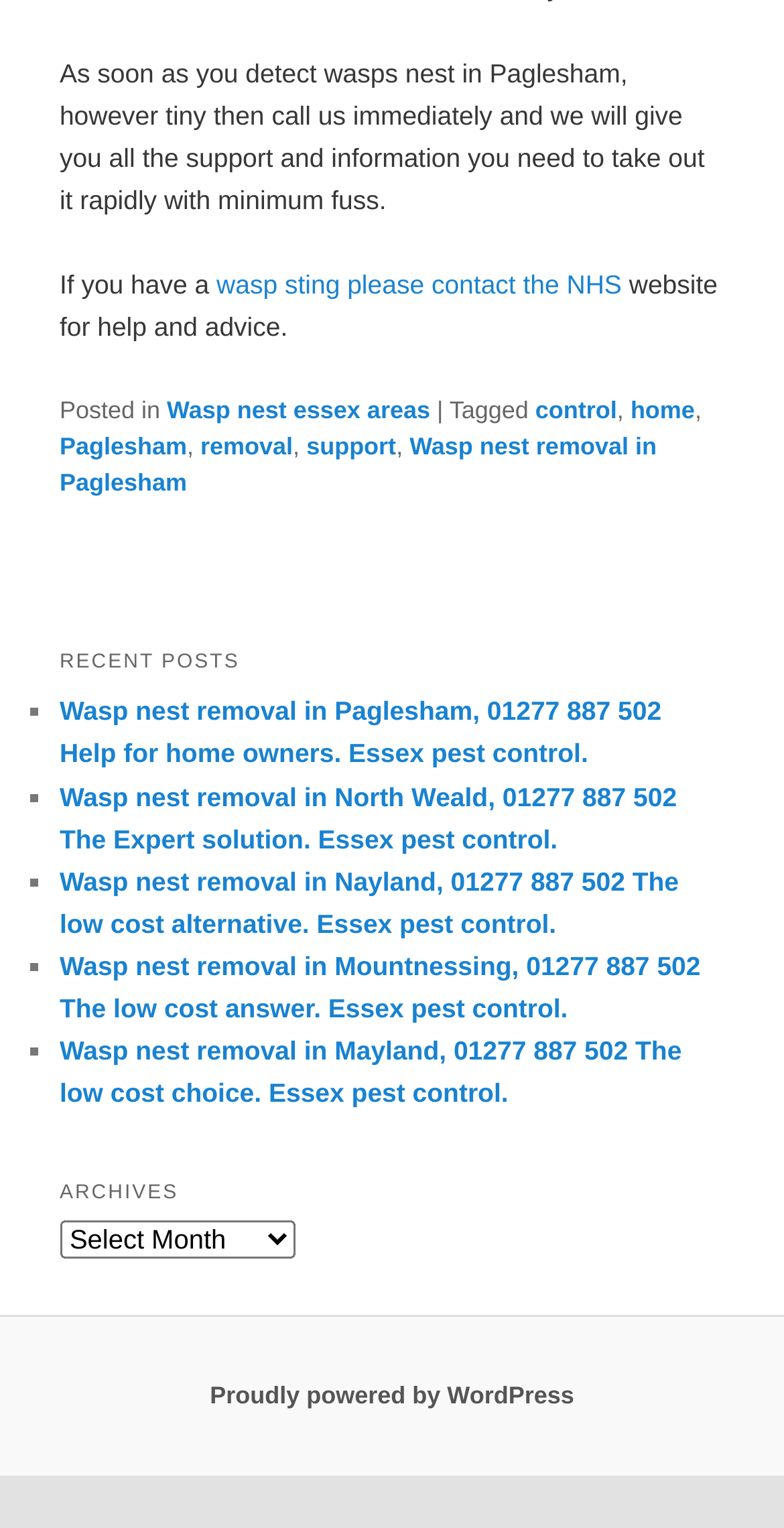Determine the bounding box coordinates for the region that must be clicked to execute the following instruction: "Visit 'Proudly powered by WordPress'".

[0.268, 0.904, 0.732, 0.923]